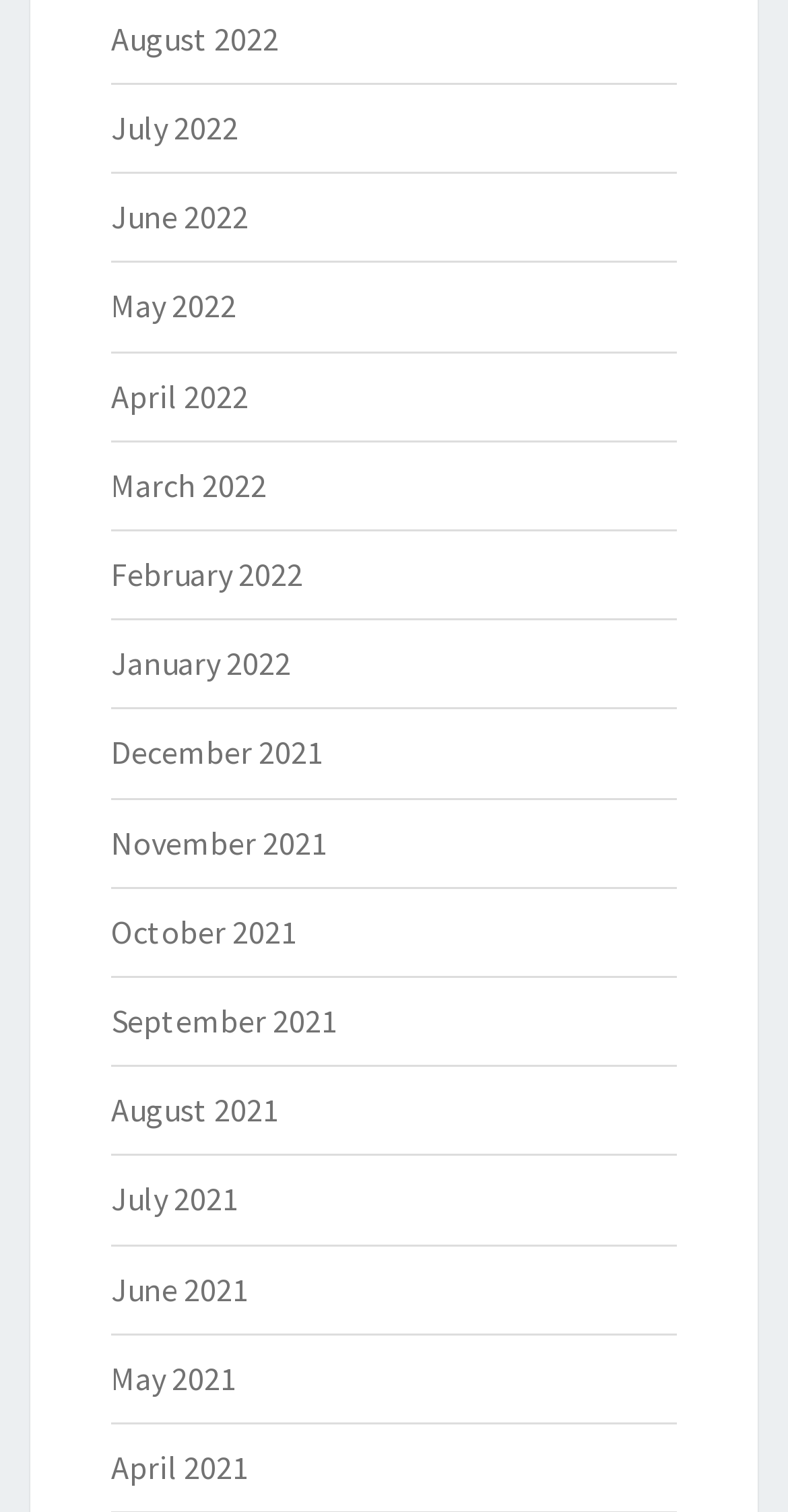Using the element description: "July 2021", determine the bounding box coordinates for the specified UI element. The coordinates should be four float numbers between 0 and 1, [left, top, right, bottom].

[0.141, 0.779, 0.303, 0.806]